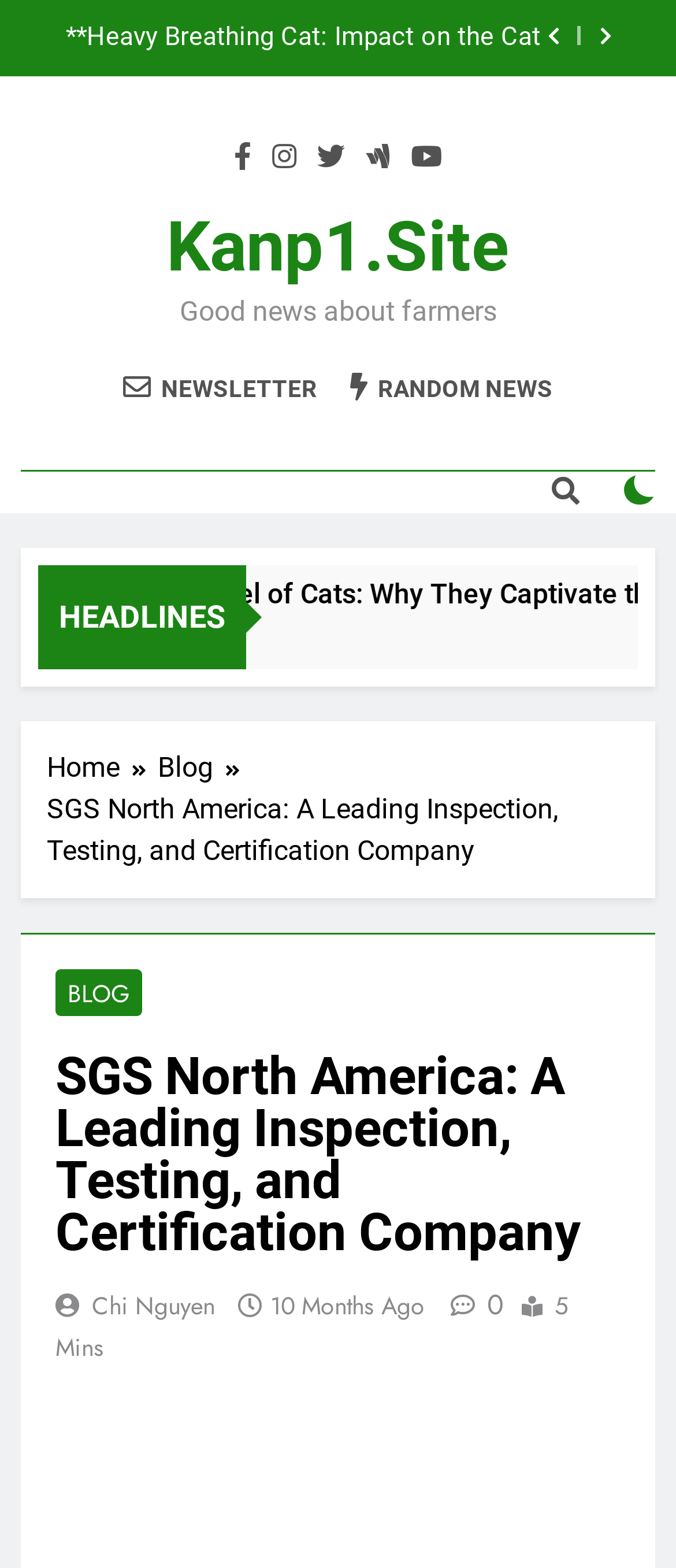Could you provide the bounding box coordinates for the portion of the screen to click to complete this instruction: "Go to Home page"?

[0.069, 0.477, 0.233, 0.503]